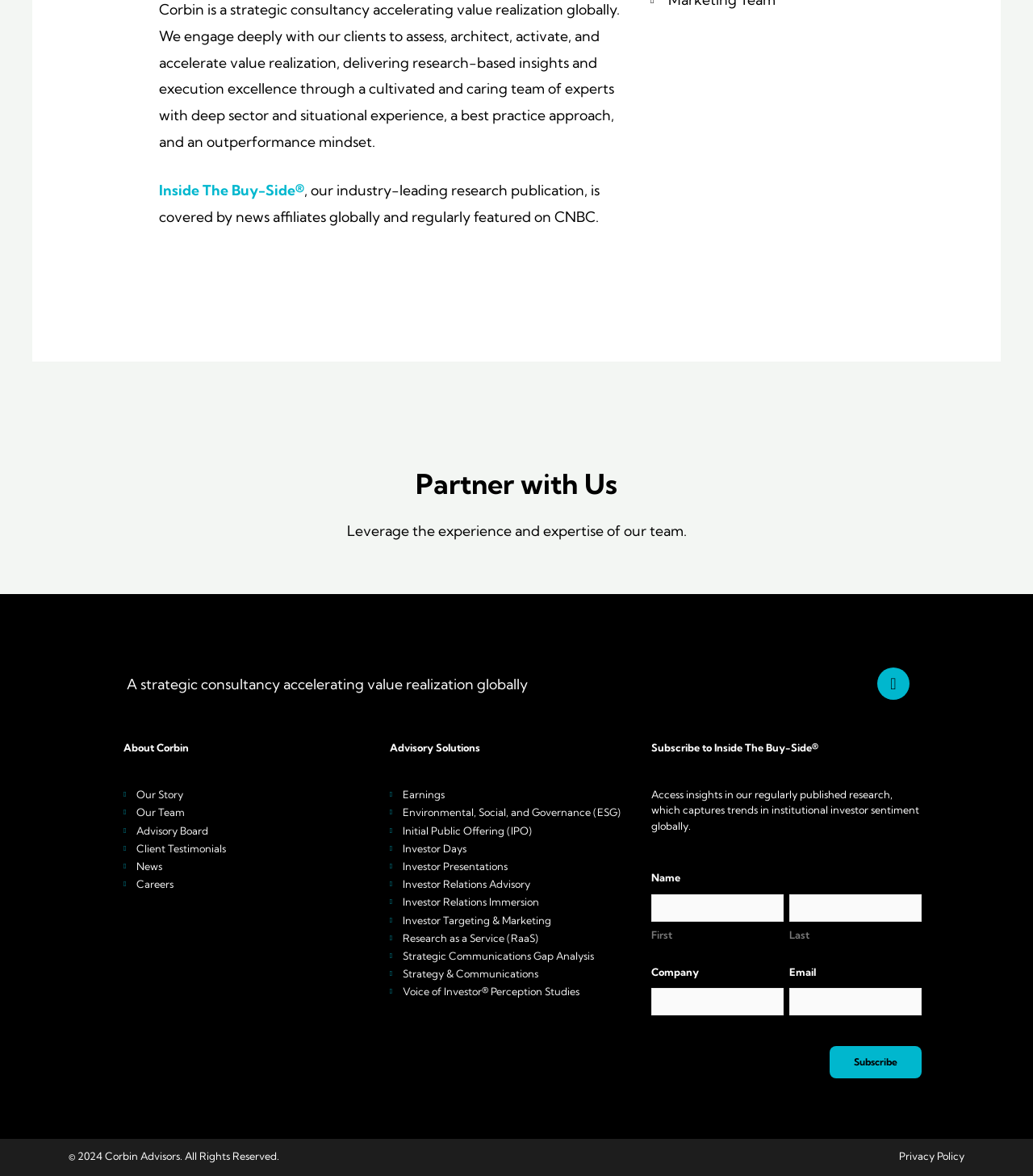What is the name of the consultancy?
Please answer the question with a single word or phrase, referencing the image.

Corbin